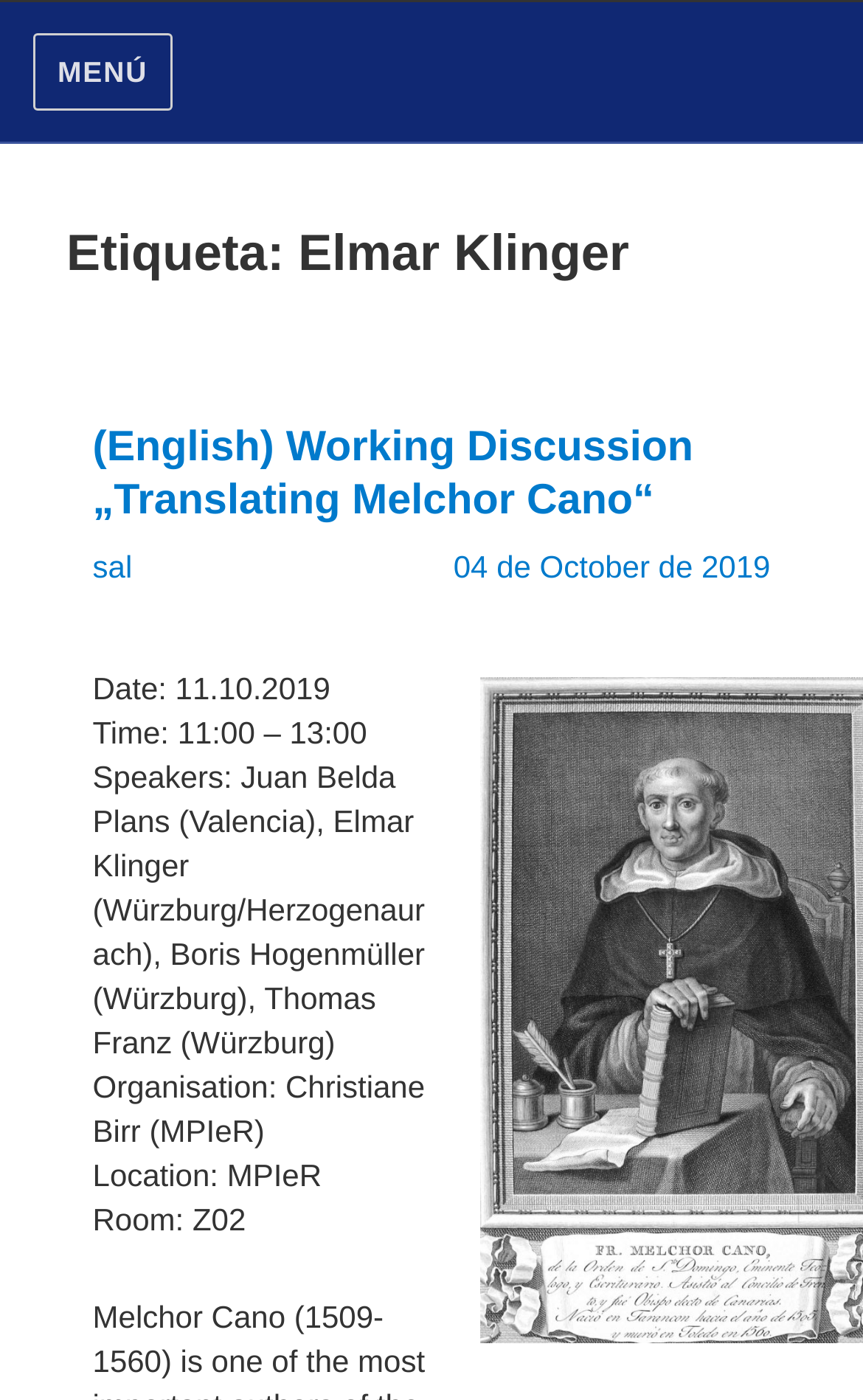What is the location of the event?
Using the image, give a concise answer in the form of a single word or short phrase.

MPIeR